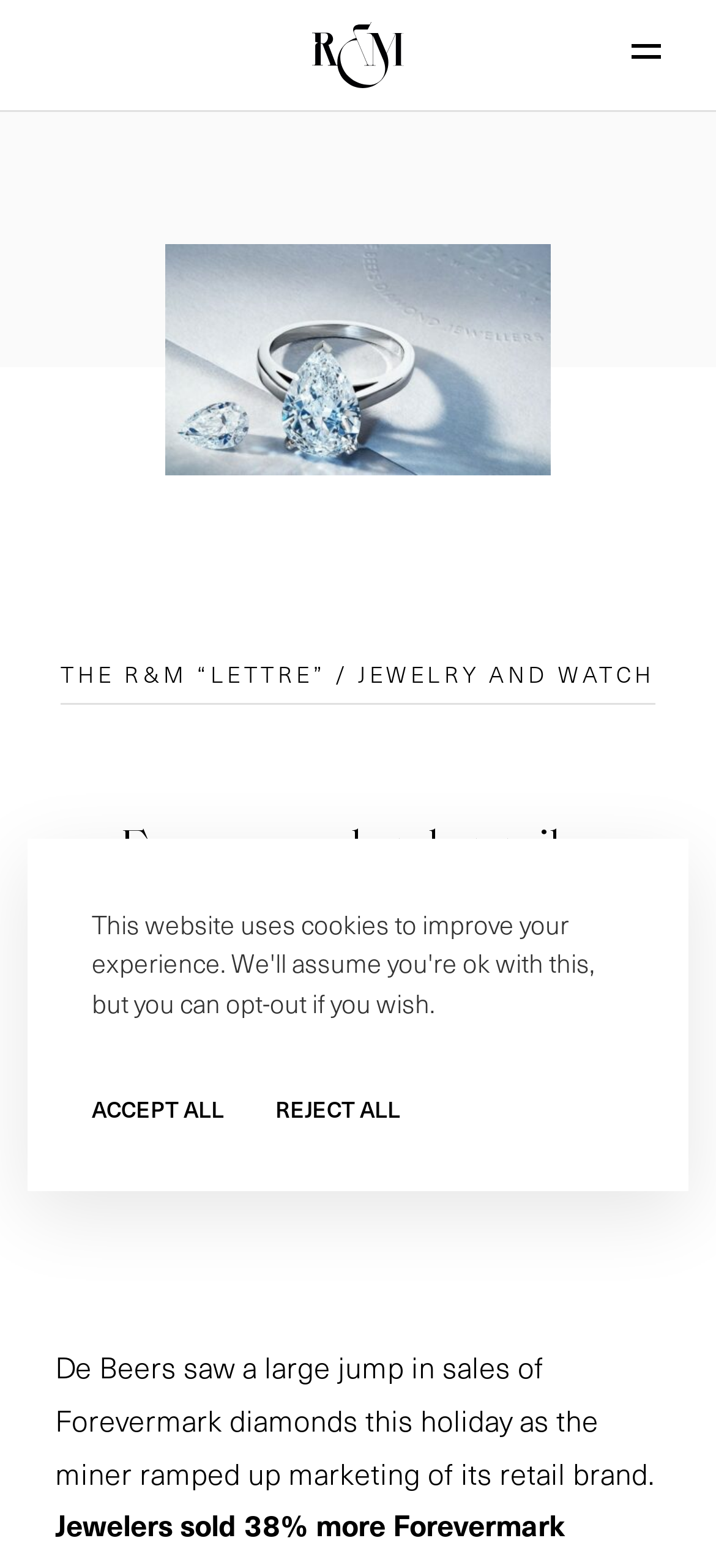Determine the bounding box coordinates for the region that must be clicked to execute the following instruction: "Go to Our Expertise page".

[0.115, 0.169, 0.885, 0.218]